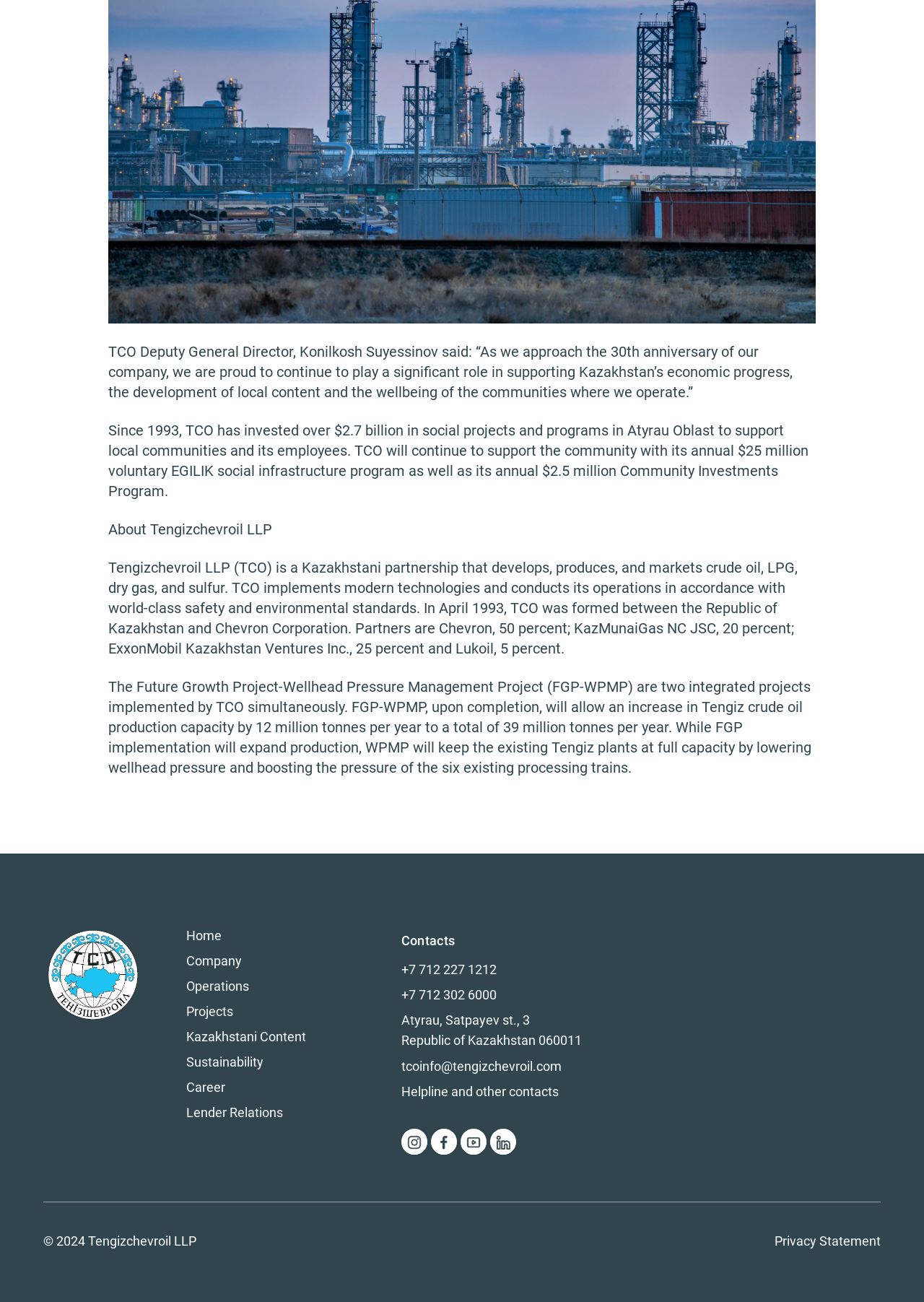How many partners are there in TCO?
Look at the screenshot and provide an in-depth answer.

I found the answer by reading the StaticText element that describes the partners of TCO, which are Chevron, KazMunaiGas NC JSC, ExxonMobil Kazakhstan Ventures Inc., and Lukoil.